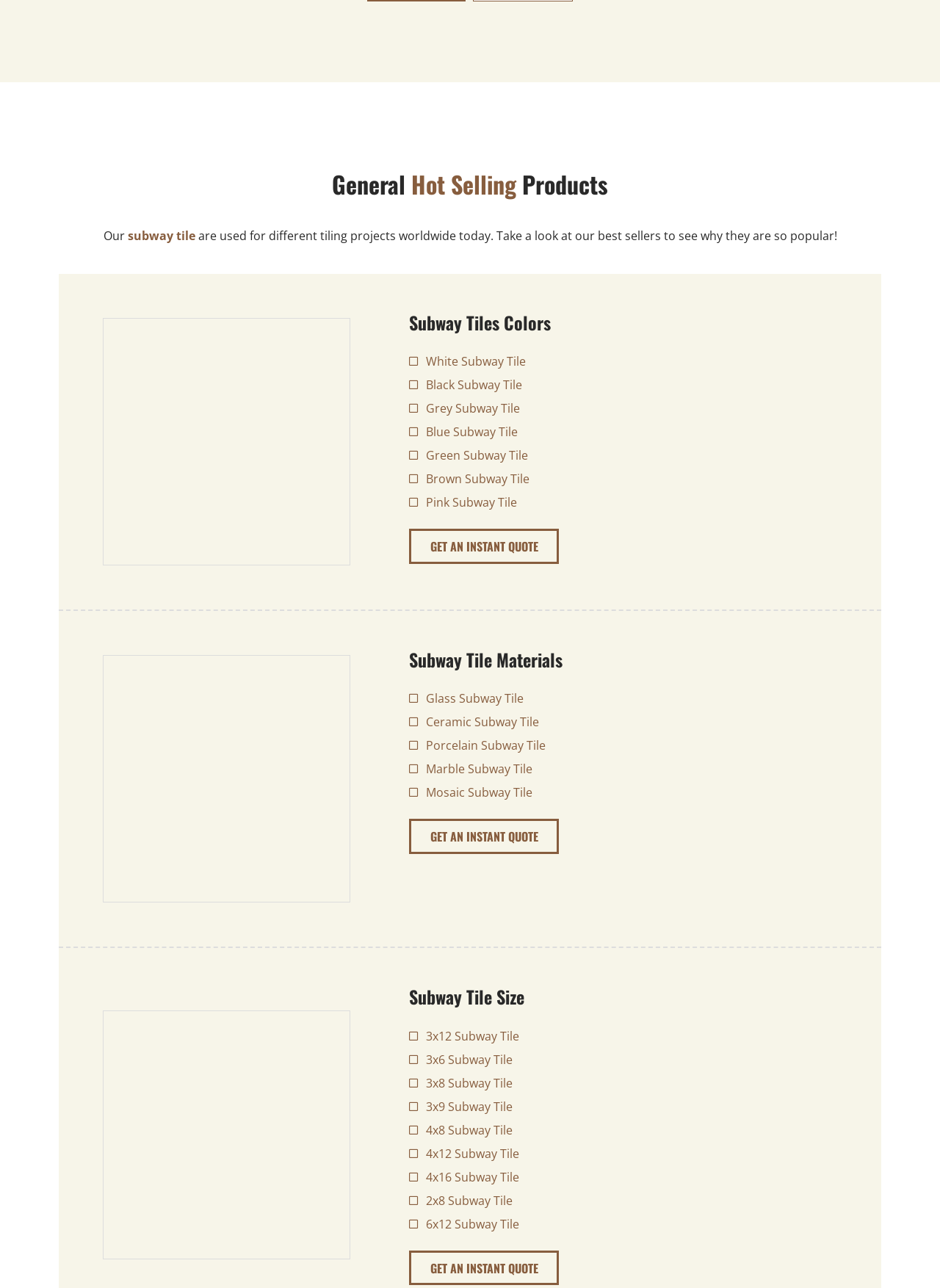Identify the bounding box coordinates for the UI element described as: "subway tile". The coordinates should be provided as four floats between 0 and 1: [left, top, right, bottom].

[0.136, 0.176, 0.207, 0.189]